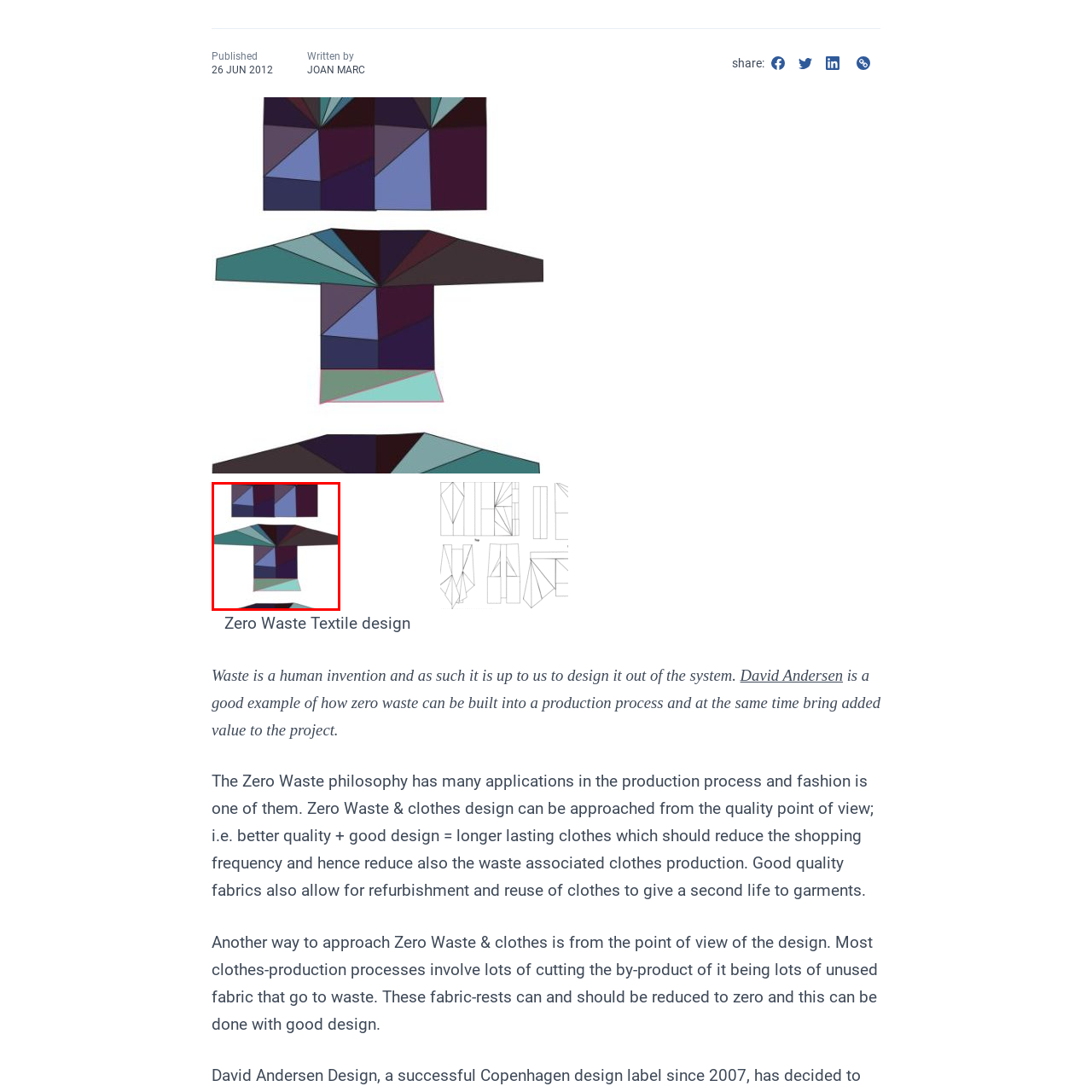View the section of the image outlined in red, What is the color palette of the design? Provide your response in a single word or brief phrase.

Vibrant